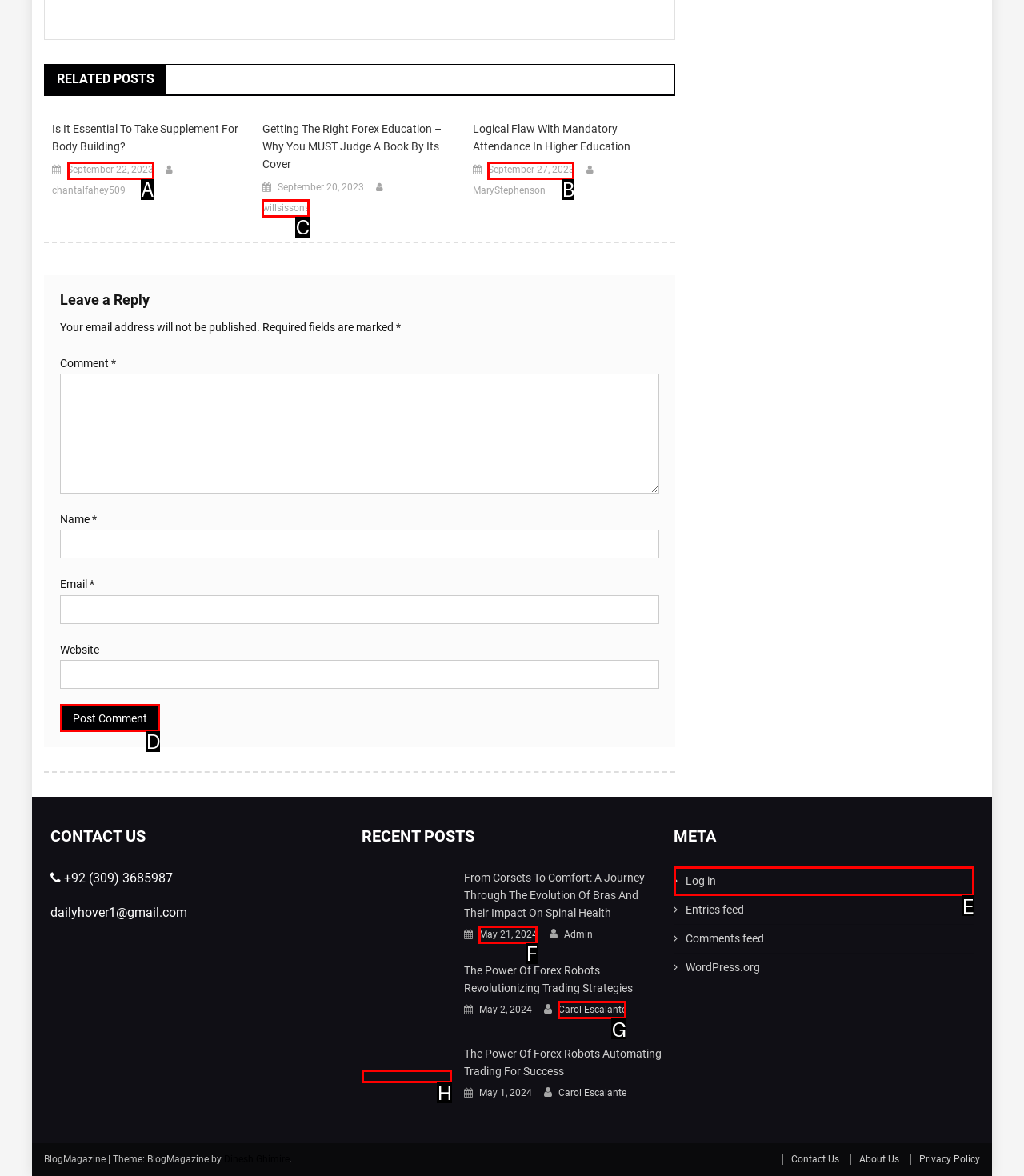Identify which lettered option to click to carry out the task: Enter your comment. Provide the letter as your answer.

None